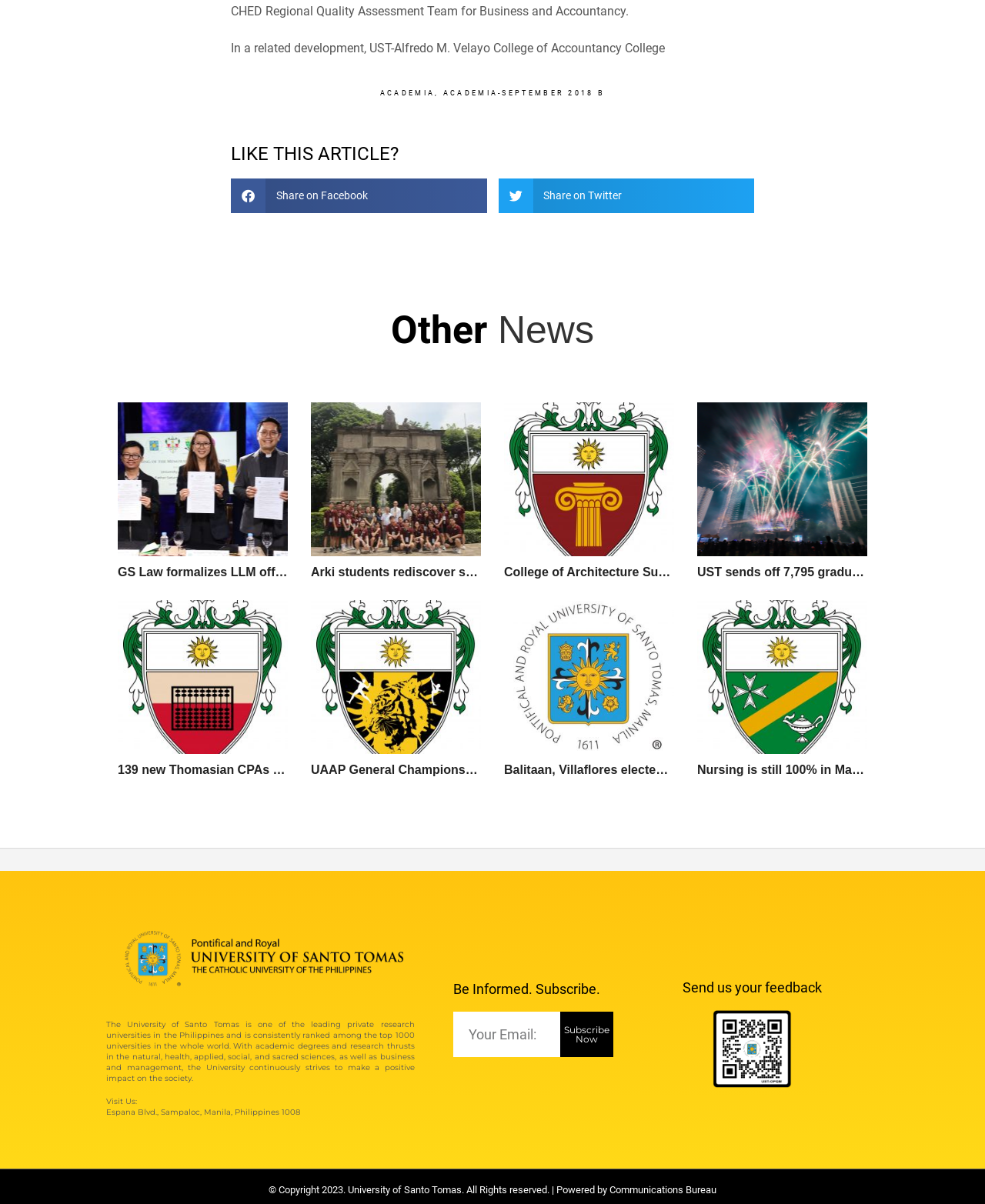Bounding box coordinates are specified in the format (top-left x, top-left y, bottom-right x, bottom-right y). All values are floating point numbers bounded between 0 and 1. Please provide the bounding box coordinate of the region this sentence describes: Share on Facebook

[0.234, 0.148, 0.494, 0.177]